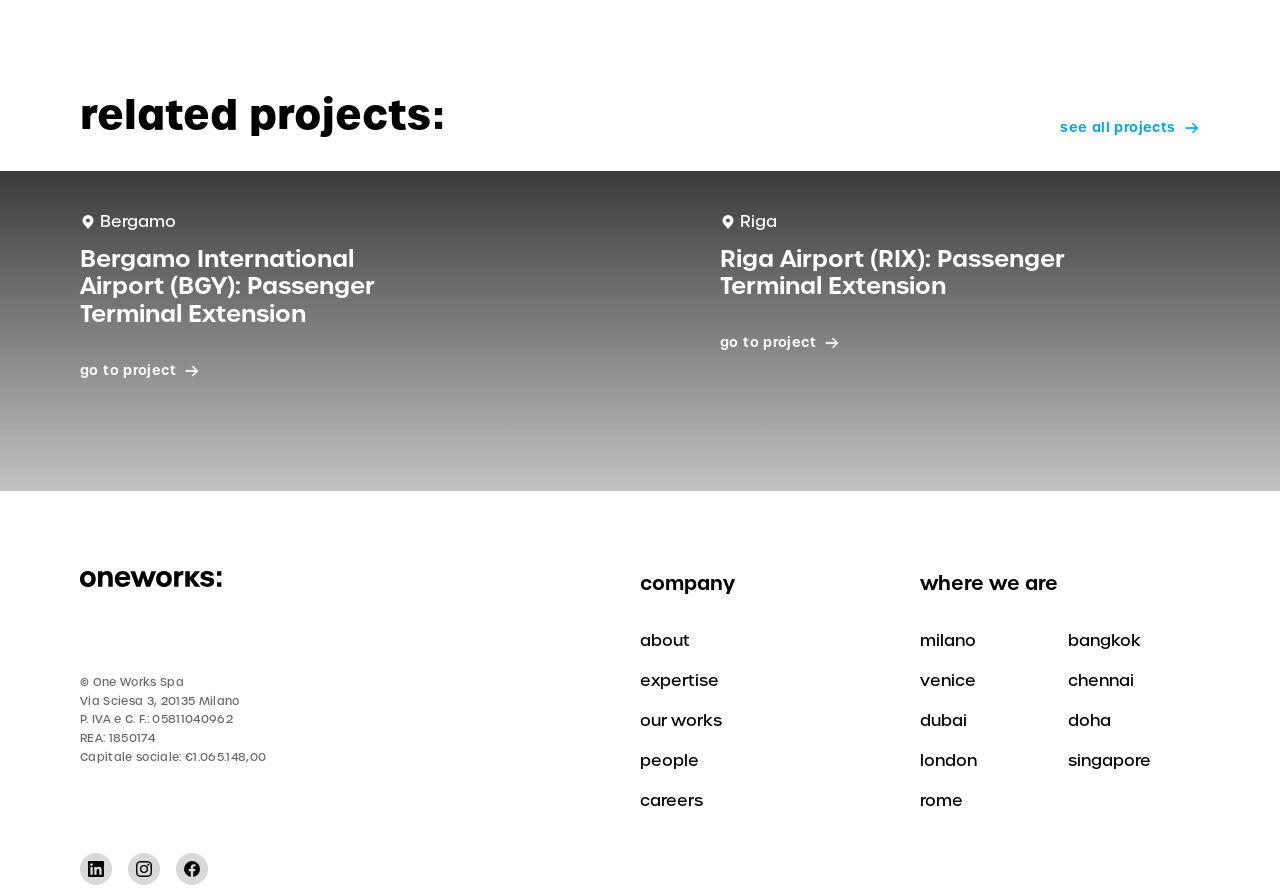Determine the bounding box of the UI element mentioned here: "One-works logo". The coordinates must be in the format [left, top, right, bottom] with values ranging from 0 to 1.

[0.062, 0.638, 0.173, 0.664]